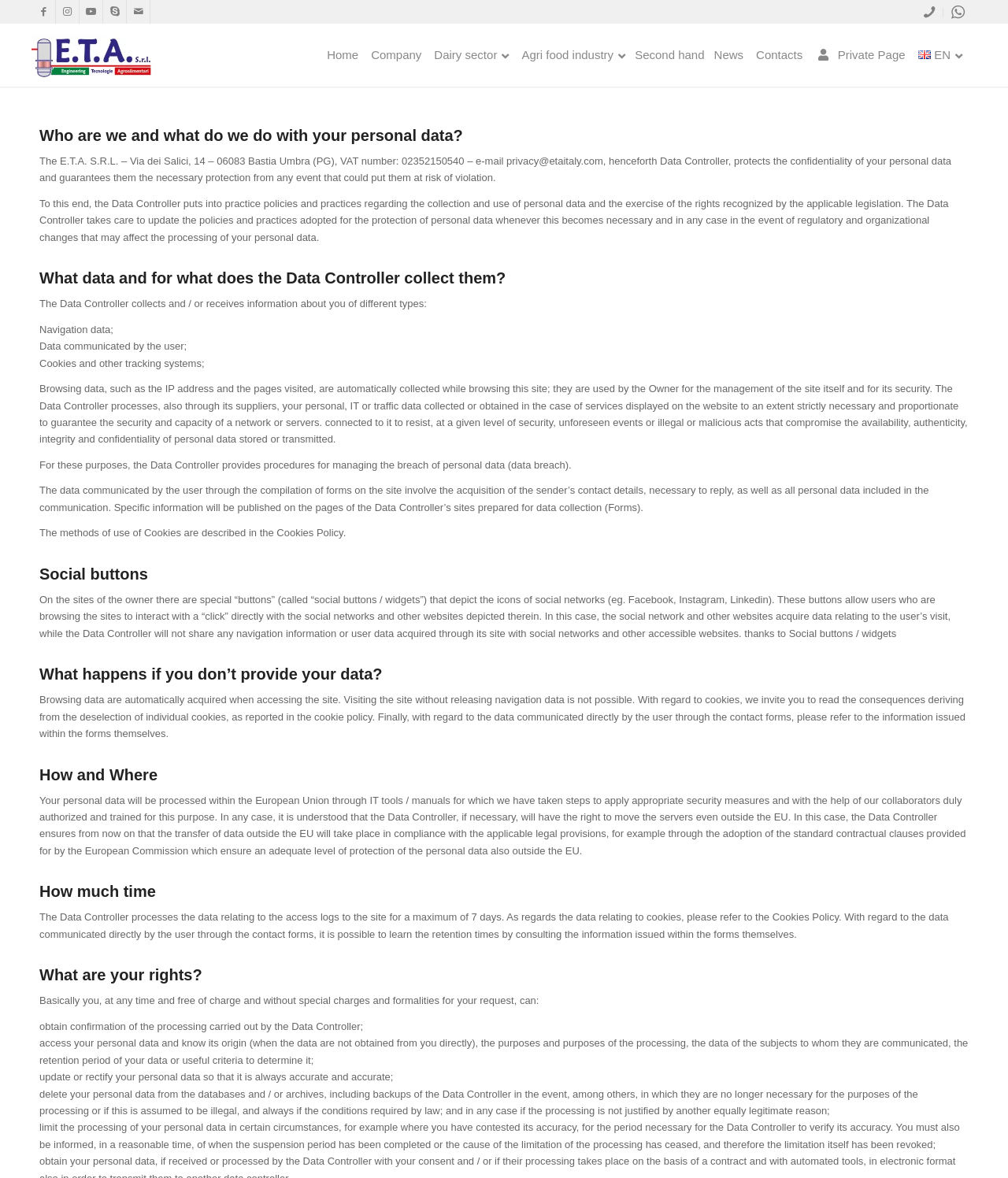What is the purpose of the Data Controller?
Use the image to give a comprehensive and detailed response to the question.

The purpose of the Data Controller can be inferred from the text, which states that the Data Controller 'protects the confidentiality of your personal data and guarantees them the necessary protection from any event that could put them at risk of violation.' This implies that the primary purpose of the Data Controller is to protect personal data.